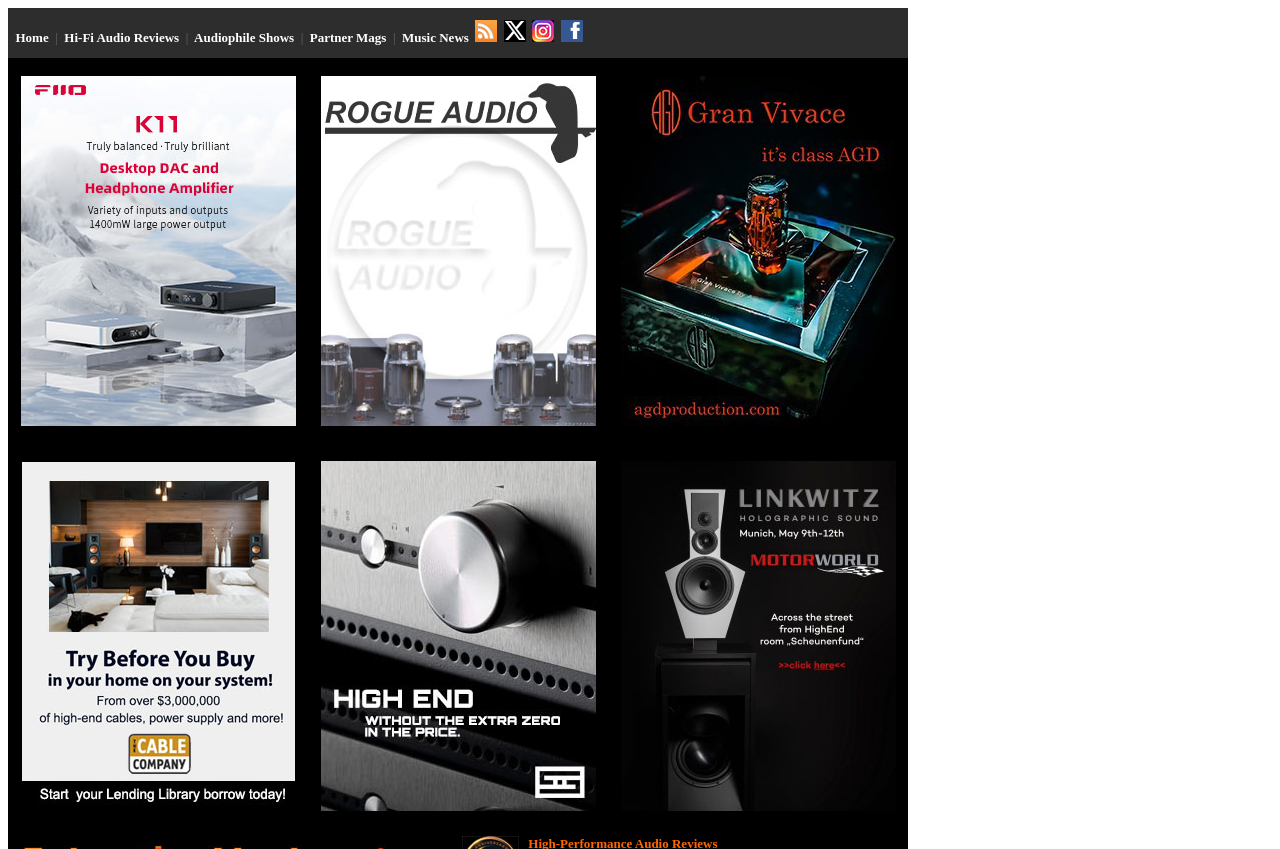How many images are on the webpage?
Using the image as a reference, answer the question with a short word or phrase.

9